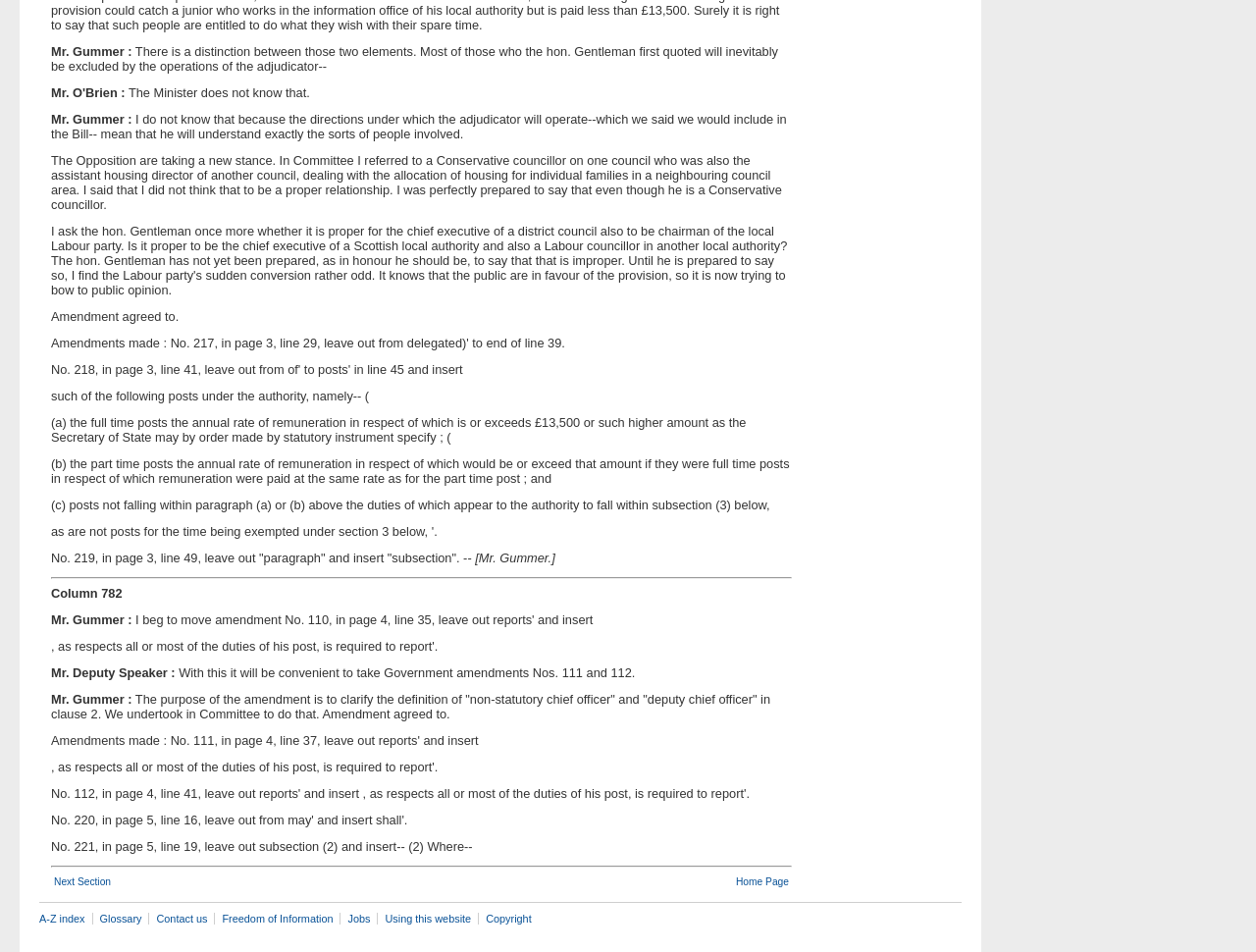Determine the bounding box coordinates of the clickable area required to perform the following instruction: "Contact 'us'". The coordinates should be represented as four float numbers between 0 and 1: [left, top, right, bottom].

[0.119, 0.959, 0.171, 0.971]